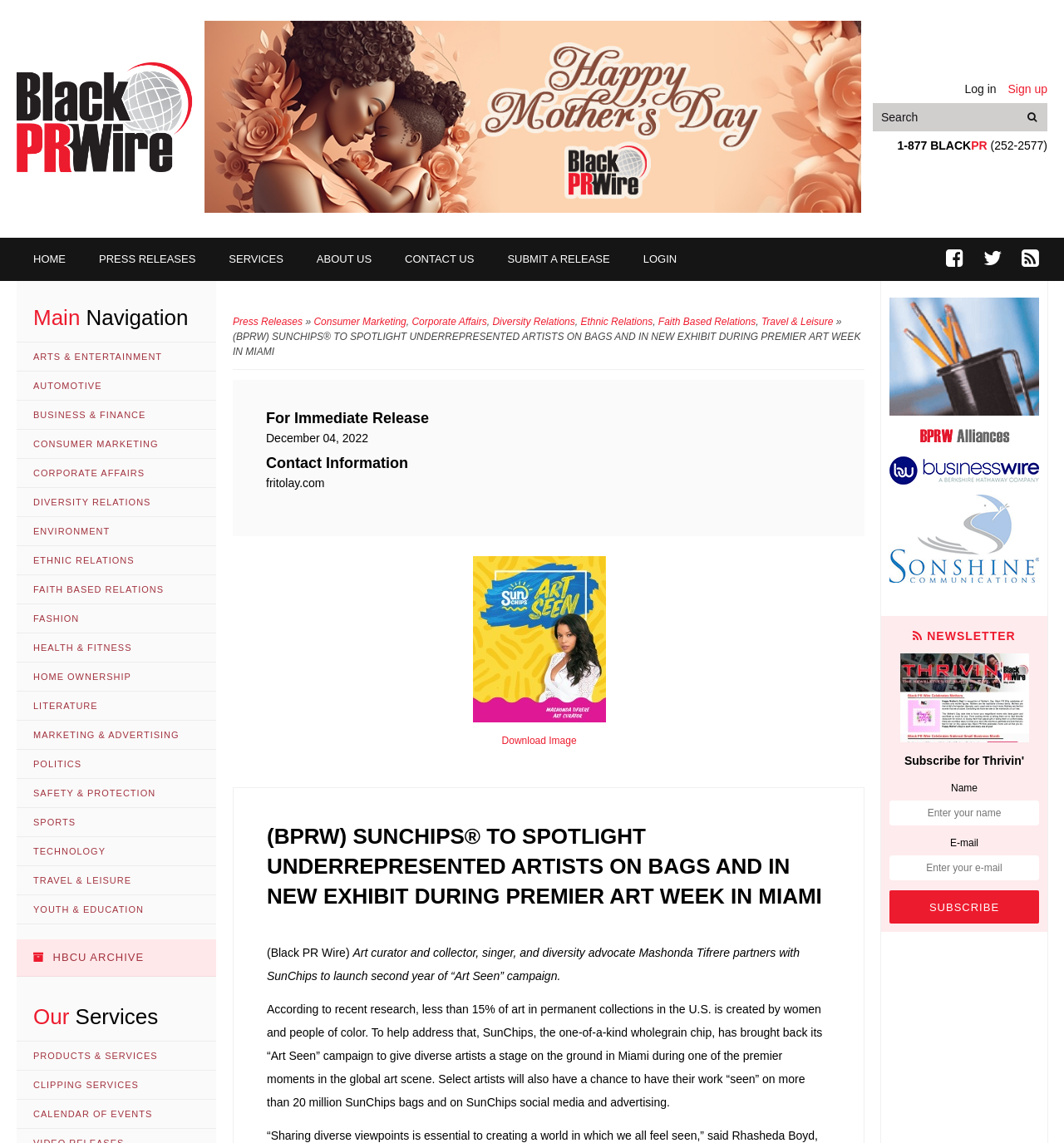Locate the bounding box coordinates of the clickable part needed for the task: "Visit the 'HOME' page".

None